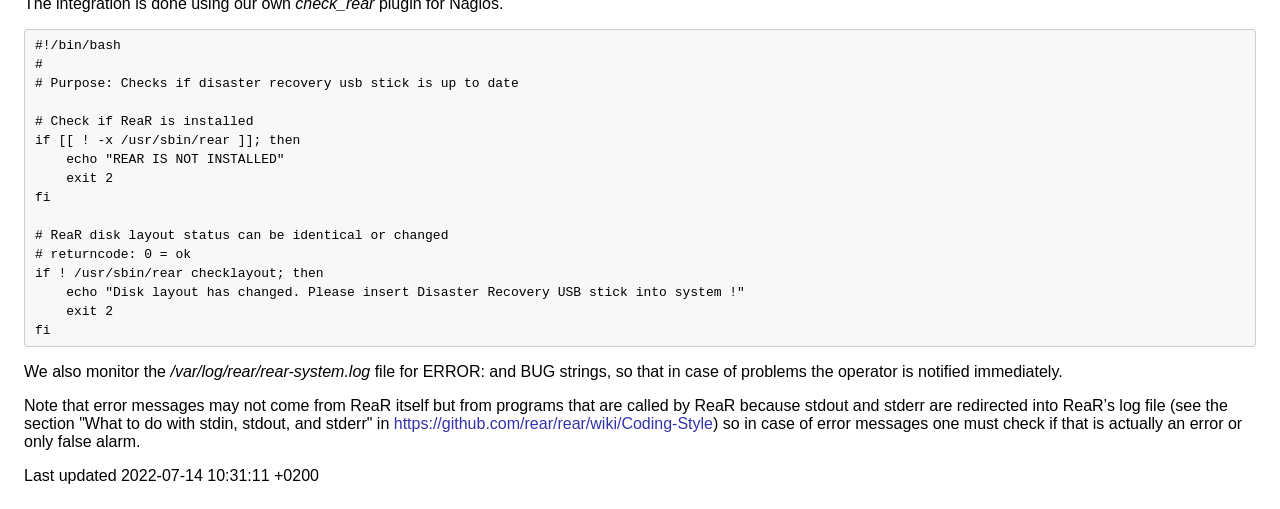When was the webpage last updated?
Please look at the screenshot and answer using one word or phrase.

2022-07-14 10:31:11 +0200